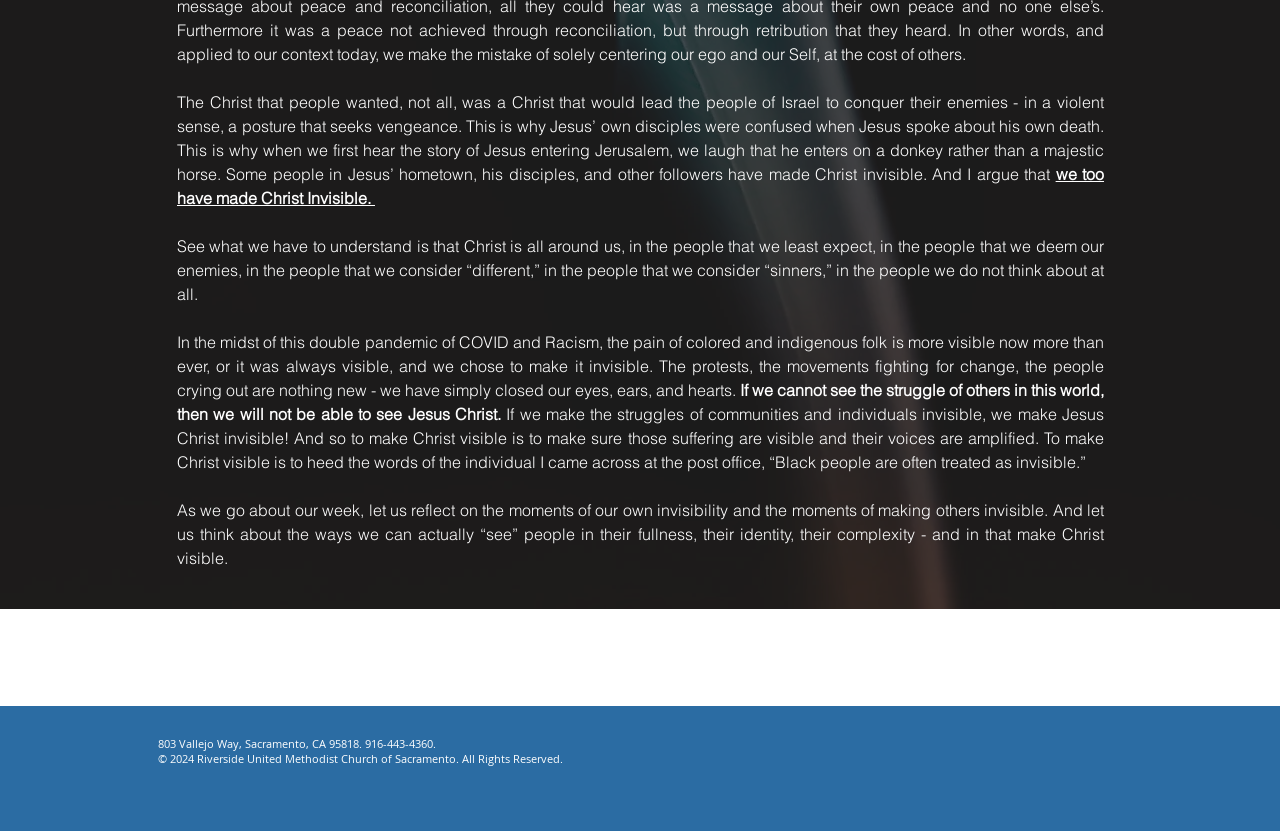Return the bounding box coordinates of the UI element that corresponds to this description: "aria-label="White Instagram Icon"". The coordinates must be given as four float numbers in the range of 0 and 1, [left, top, right, bottom].

[0.767, 0.886, 0.791, 0.922]